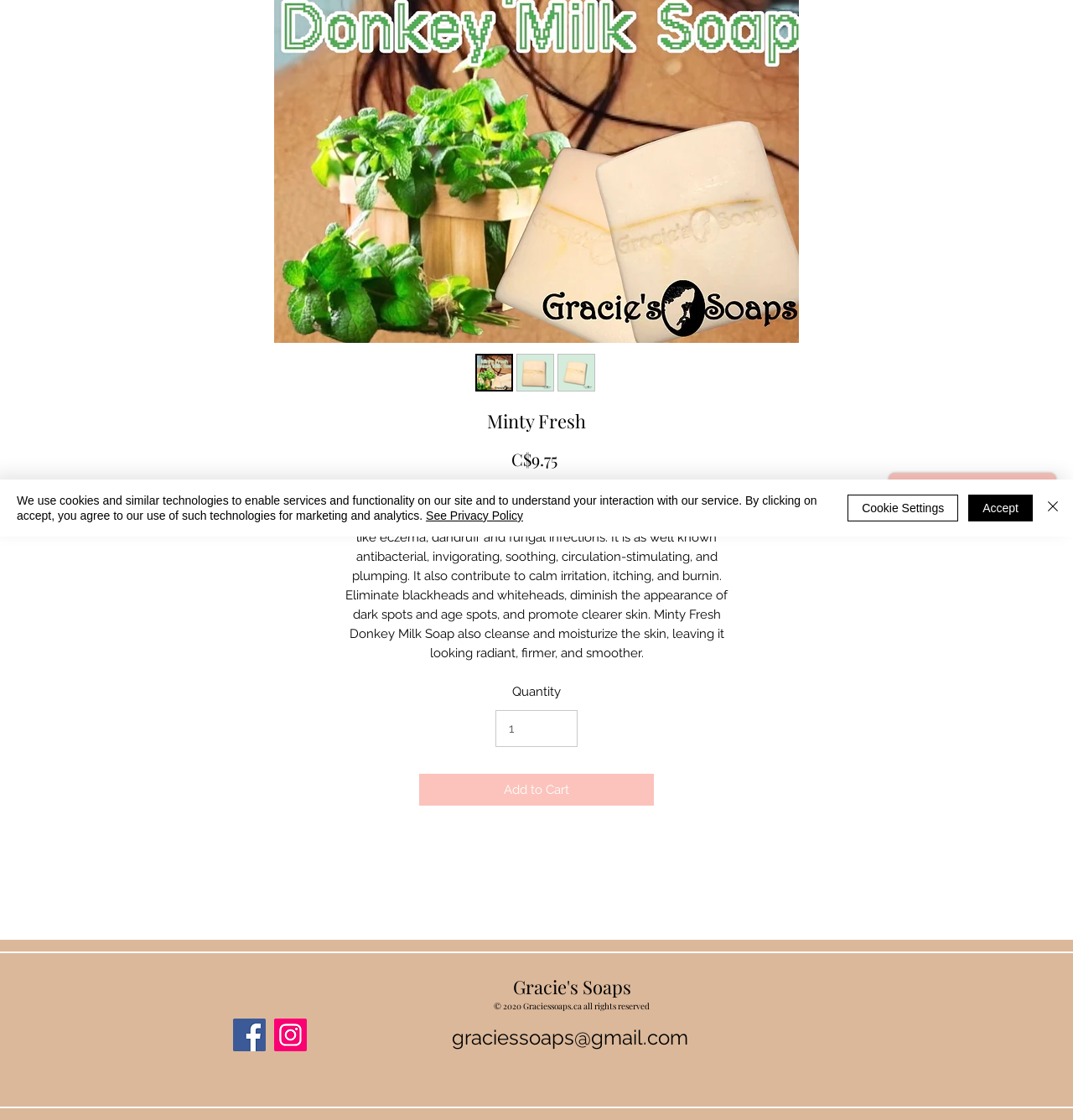Using the provided element description "Cookie Settings", determine the bounding box coordinates of the UI element.

[0.79, 0.441, 0.893, 0.465]